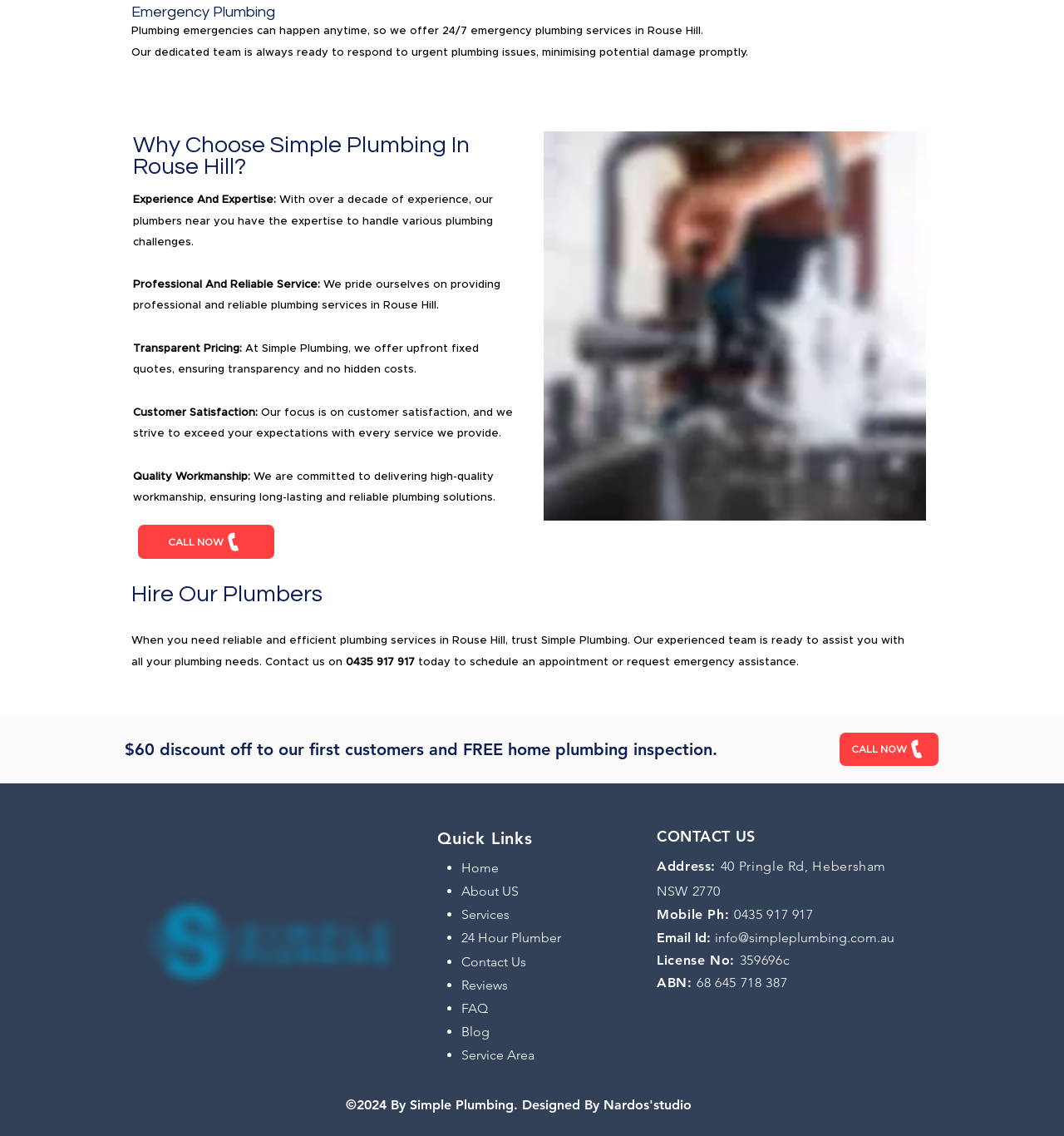Please determine the bounding box coordinates for the element that should be clicked to follow these instructions: "Click the 'Home' link".

[0.433, 0.757, 0.469, 0.771]